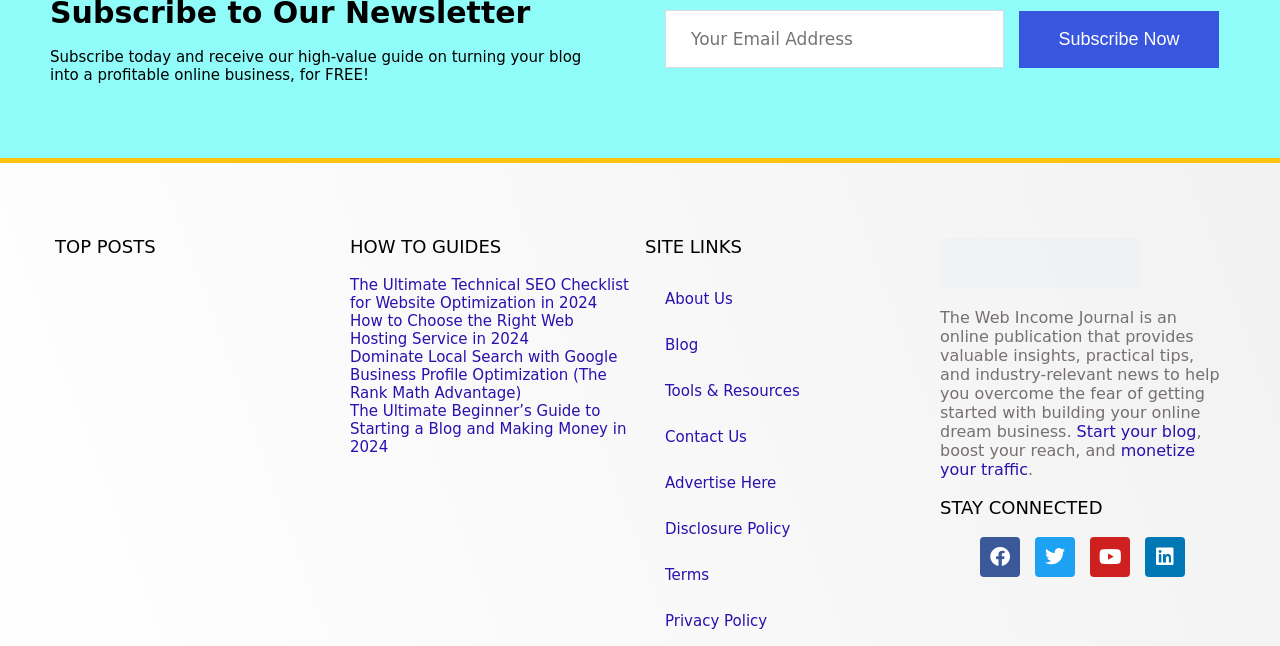Respond with a single word or phrase to the following question:
What is the name of the online publication?

Web Income Journal